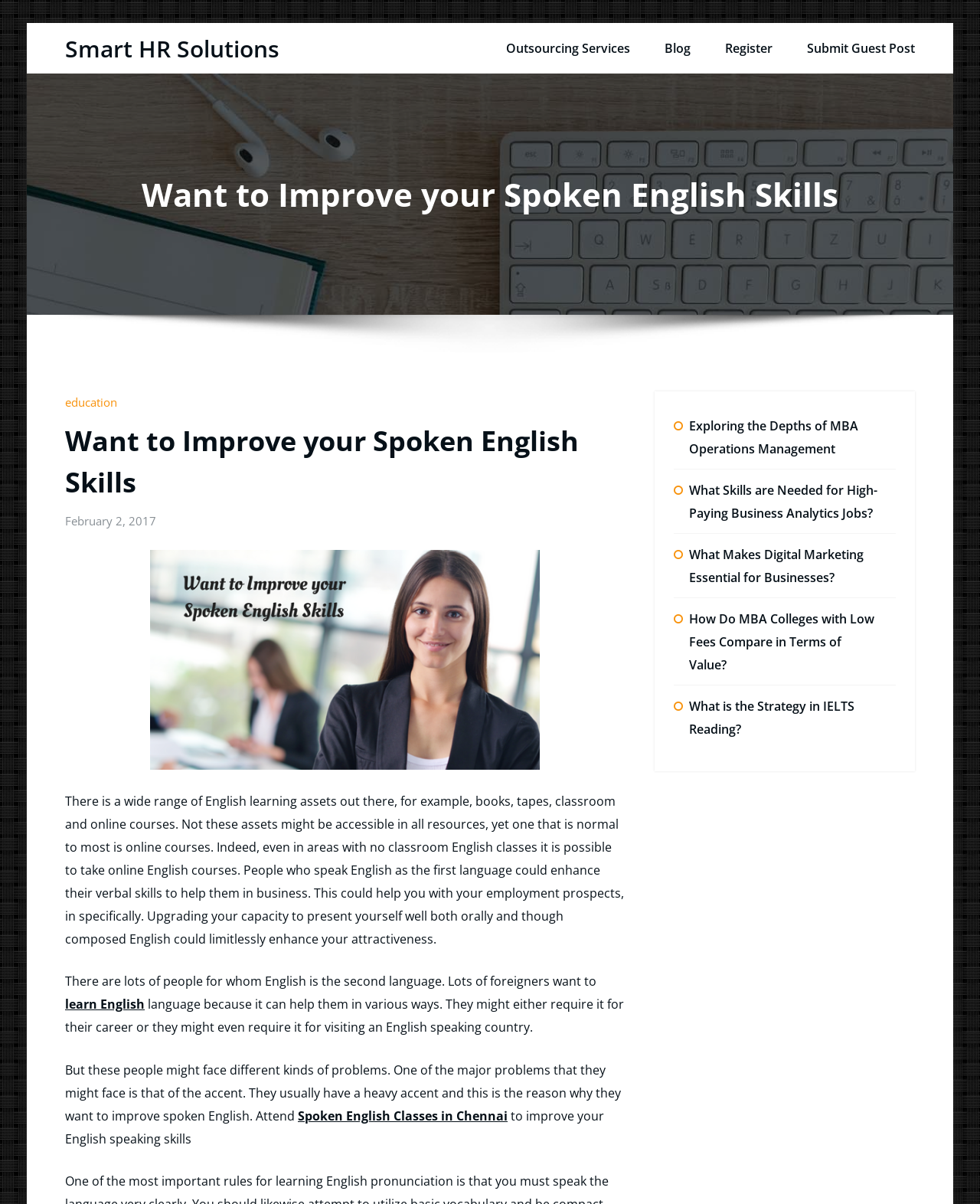Analyze the image and deliver a detailed answer to the question: What is the location of the spoken English classes mentioned?

The link 'Spoken English Classes in Chennai' suggests that the spoken English classes are located in Chennai, which is a city in India.